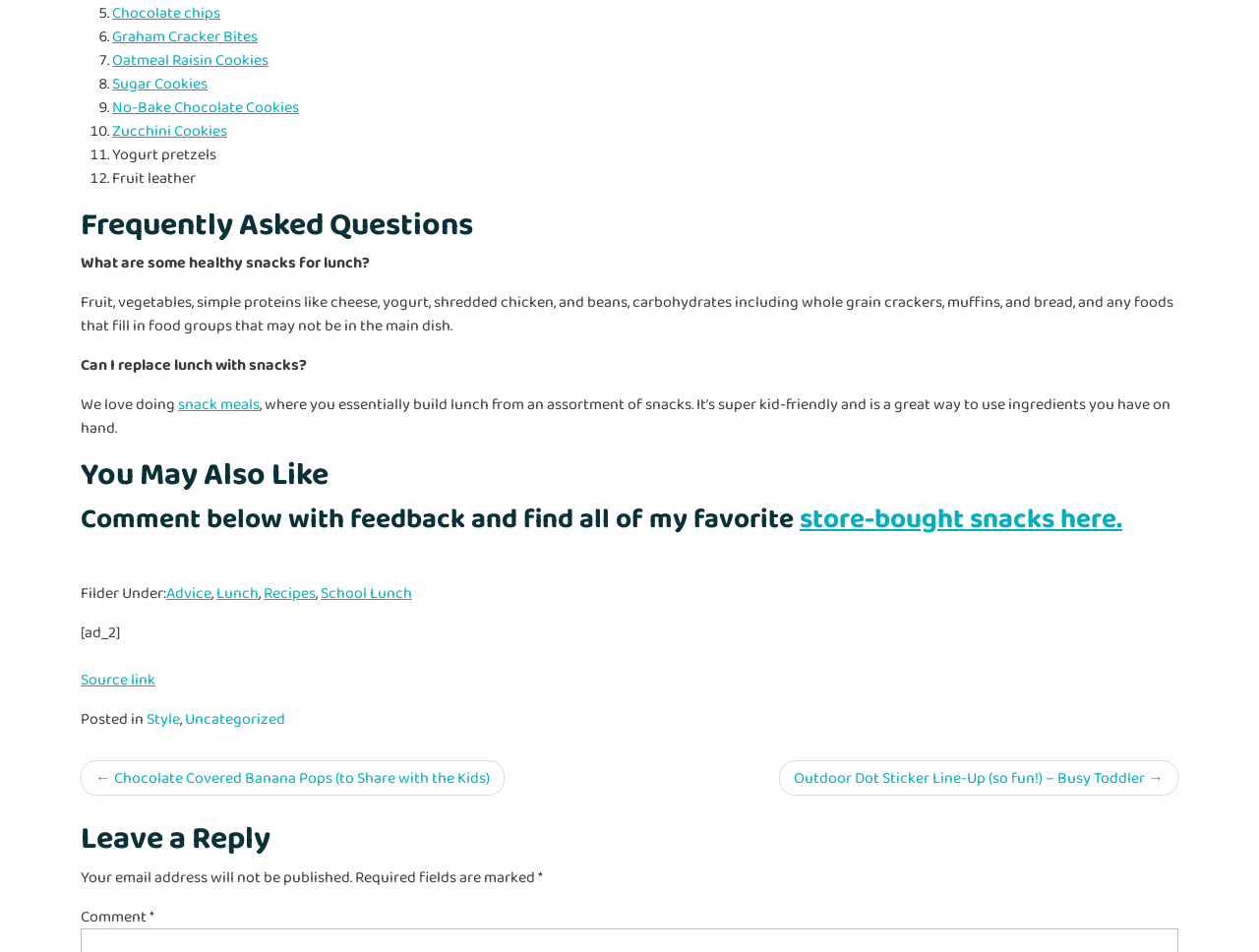What is the title of the previous post?
Provide a thorough and detailed answer to the question.

The title of the previous post can be found in the post navigation section at the bottom of the webpage. The link to the previous post is '← Chocolate Covered Banana Pops (to Share with the Kids)'.